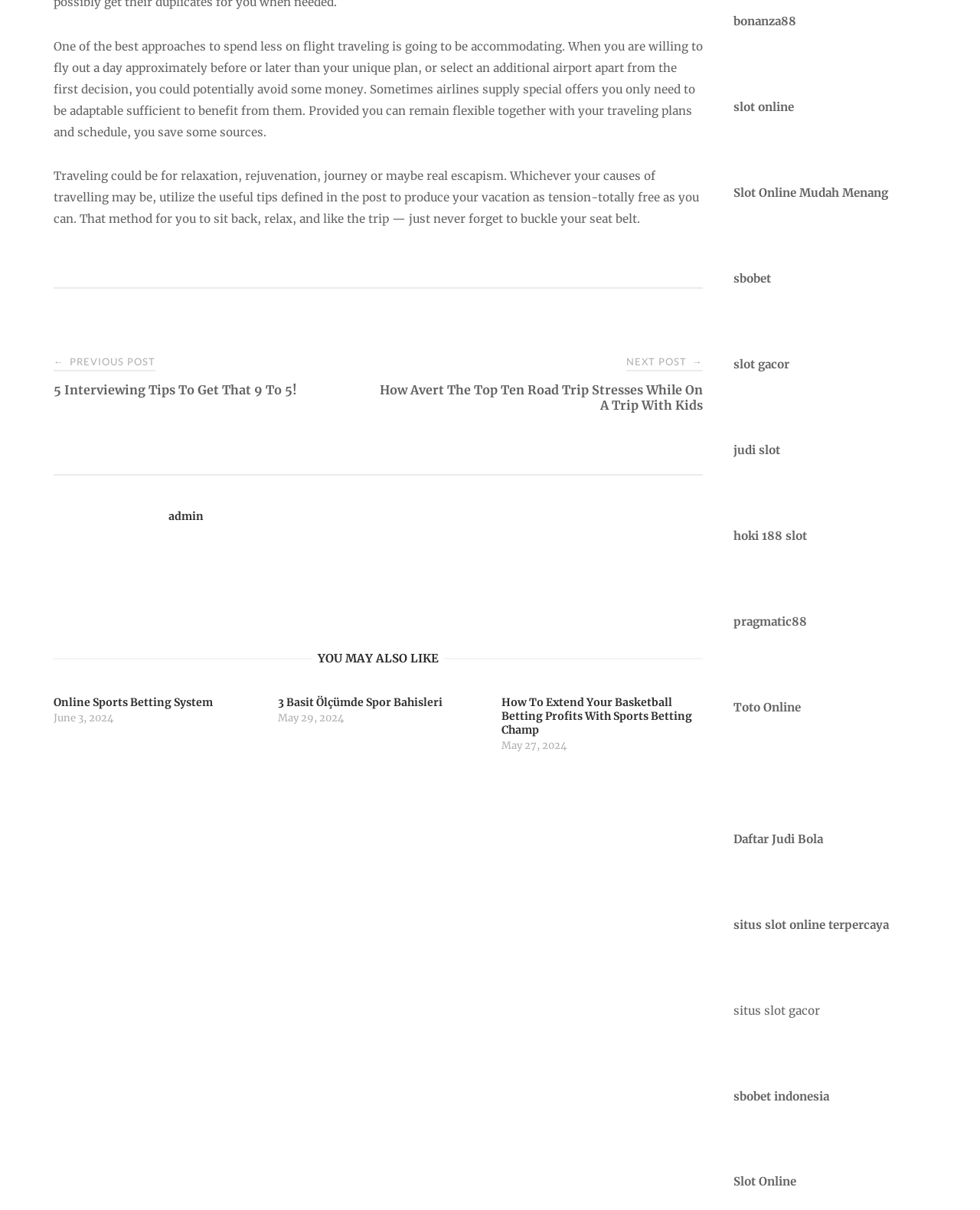Please identify the bounding box coordinates of the clickable area that will fulfill the following instruction: "Visit slot online website". The coordinates should be in the format of four float numbers between 0 and 1, i.e., [left, top, right, bottom].

[0.748, 0.082, 0.81, 0.094]